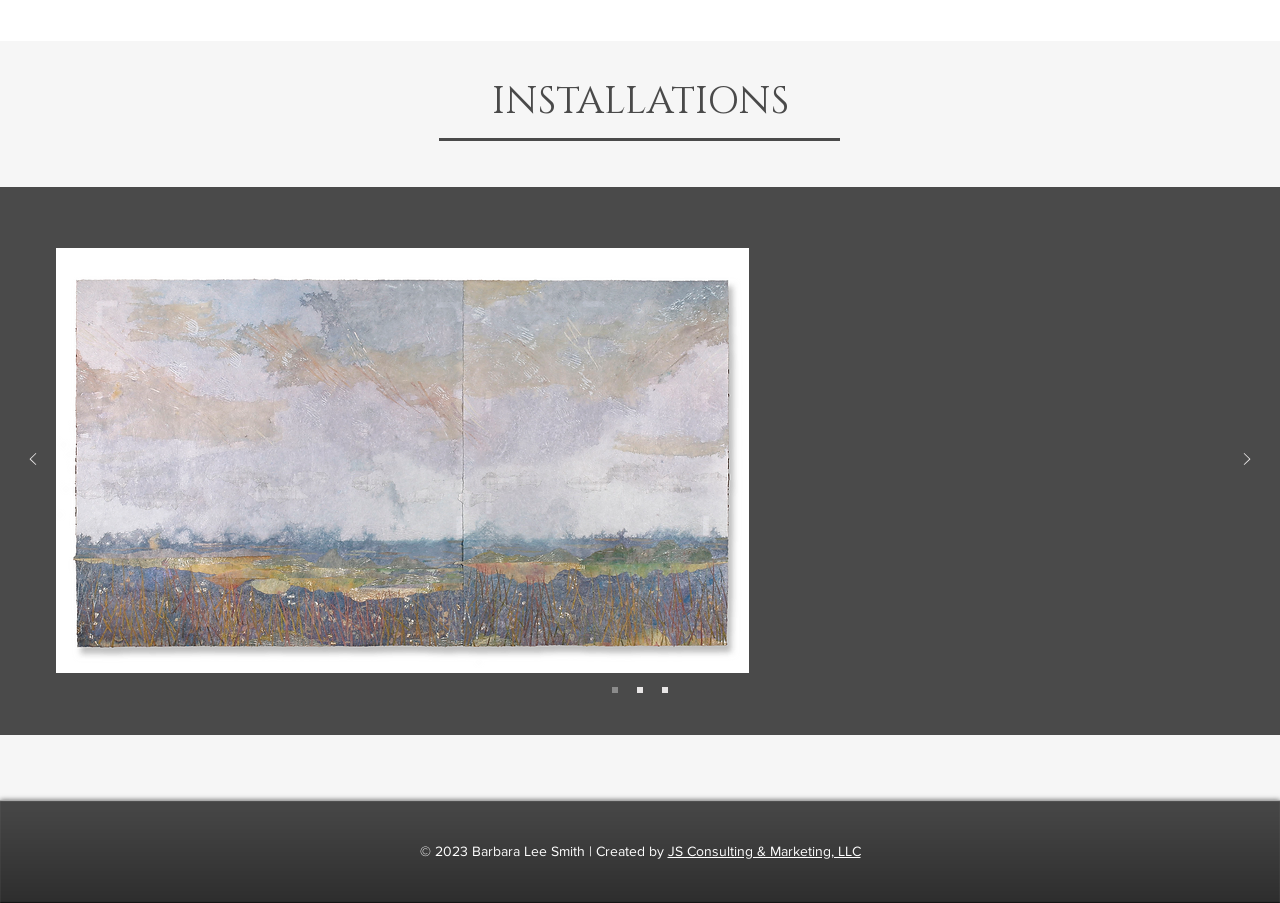Who created the website?
Can you provide a detailed and comprehensive answer to the question?

The creator of the website can be found in the link 'JS Consulting & Marketing, LLC' which is located at the bottom of the page, next to the copyright information.